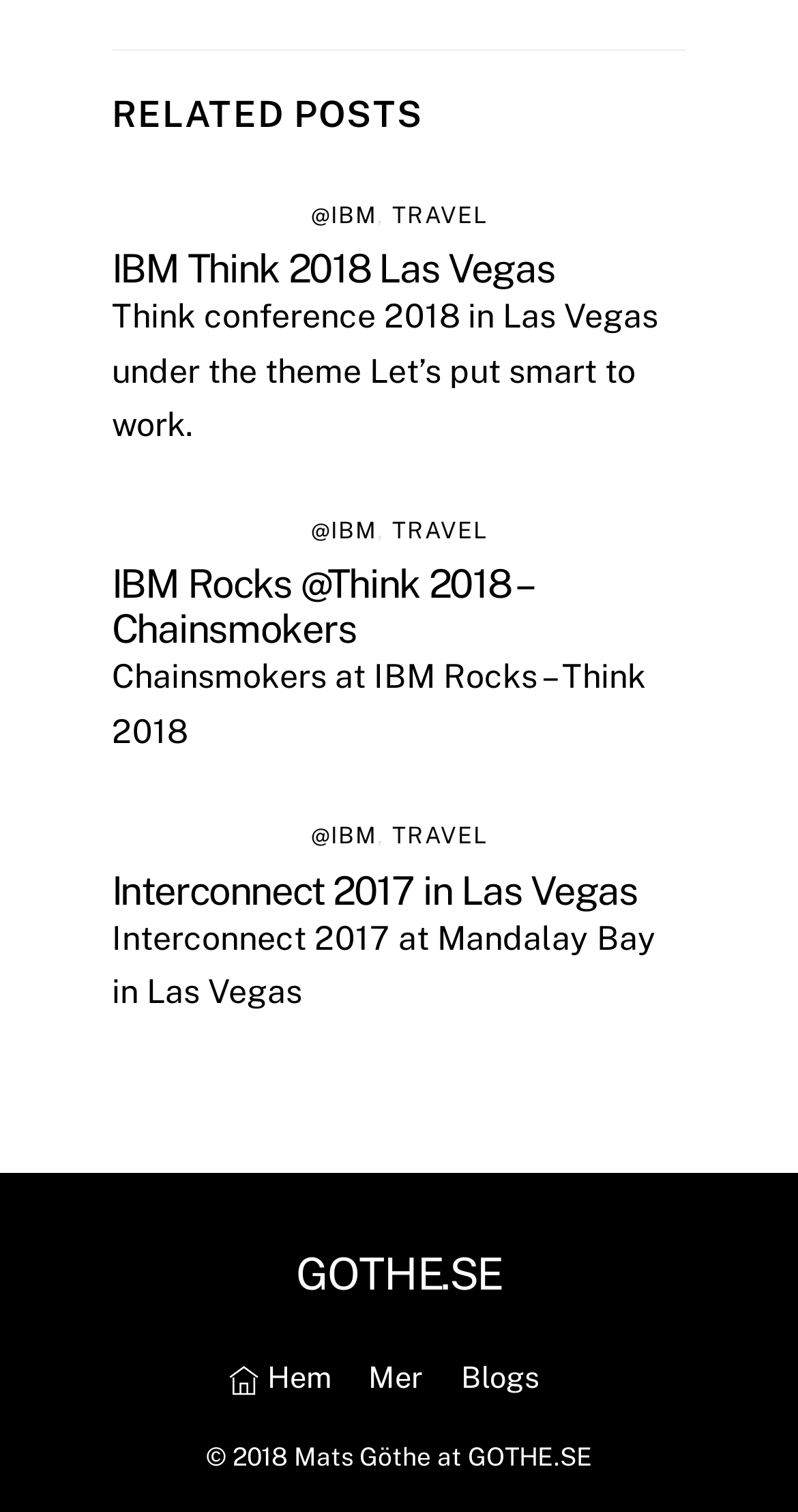Please reply to the following question with a single word or a short phrase:
Who is the author of the website?

Mats Göthe